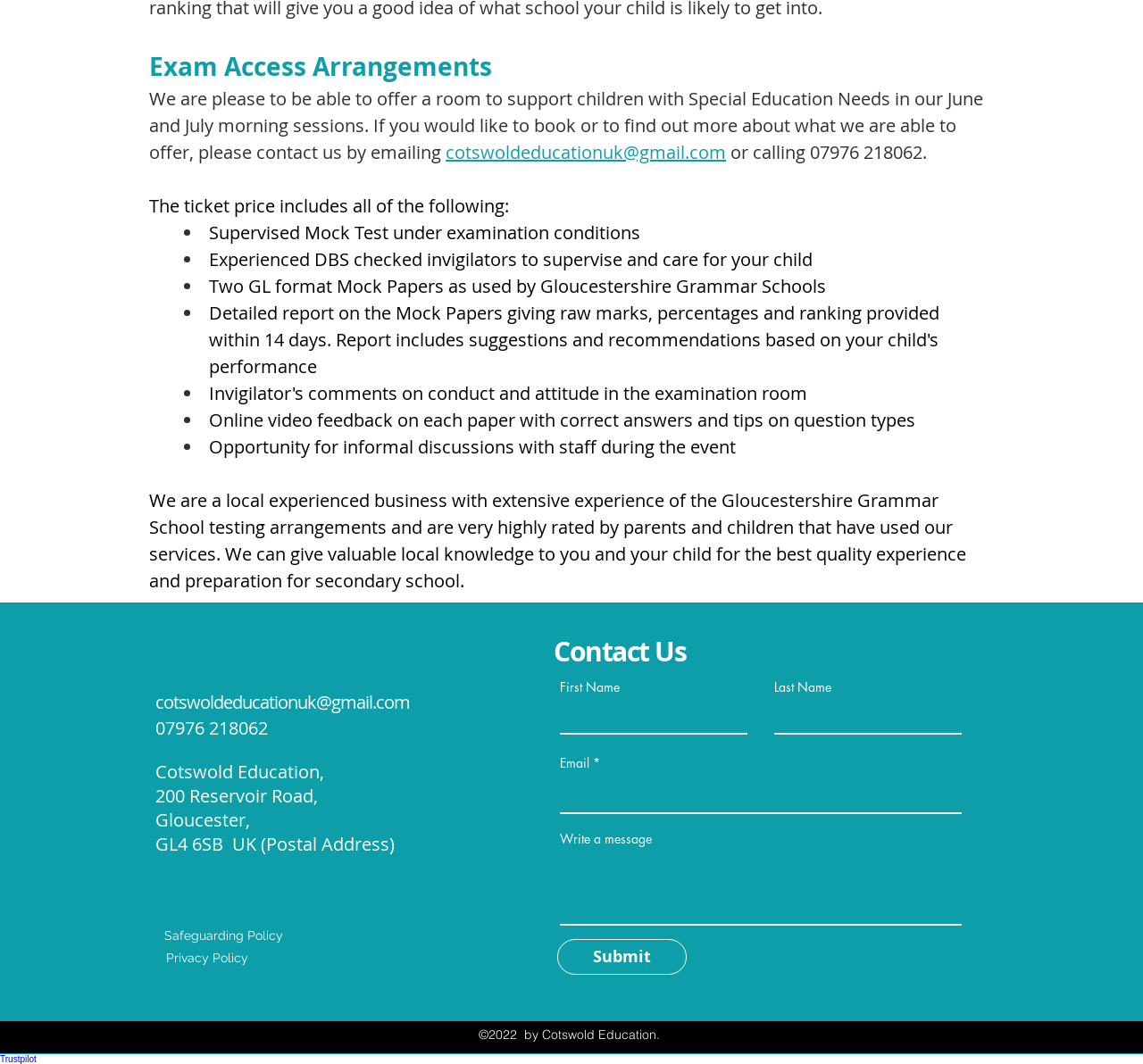Identify the bounding box coordinates of the clickable region required to complete the instruction: "Submit the form". The coordinates should be given as four float numbers within the range of 0 and 1, i.e., [left, top, right, bottom].

[0.488, 0.882, 0.601, 0.916]